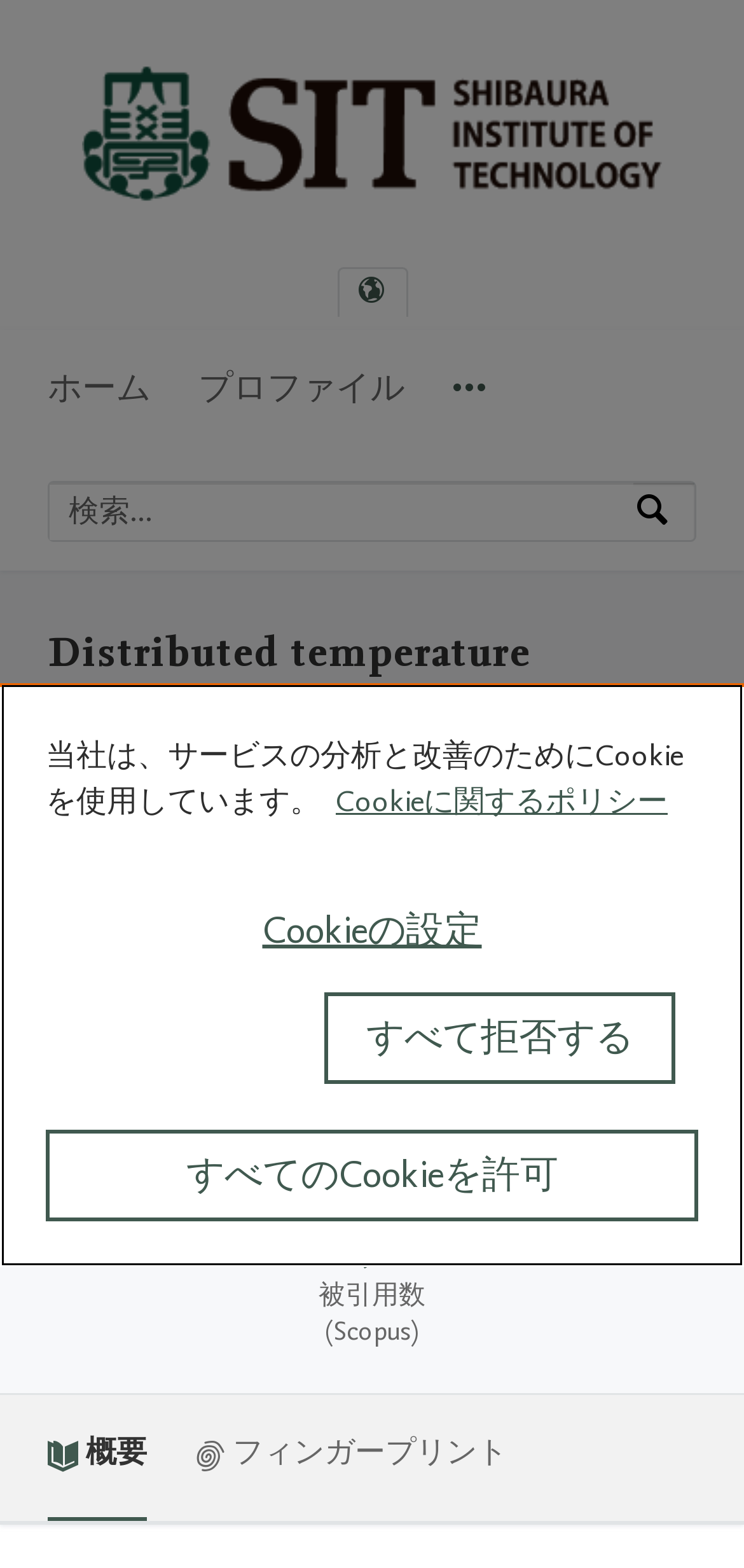Using the description "H. Lee", locate and provide the bounding box of the UI element.

[0.064, 0.63, 0.172, 0.654]